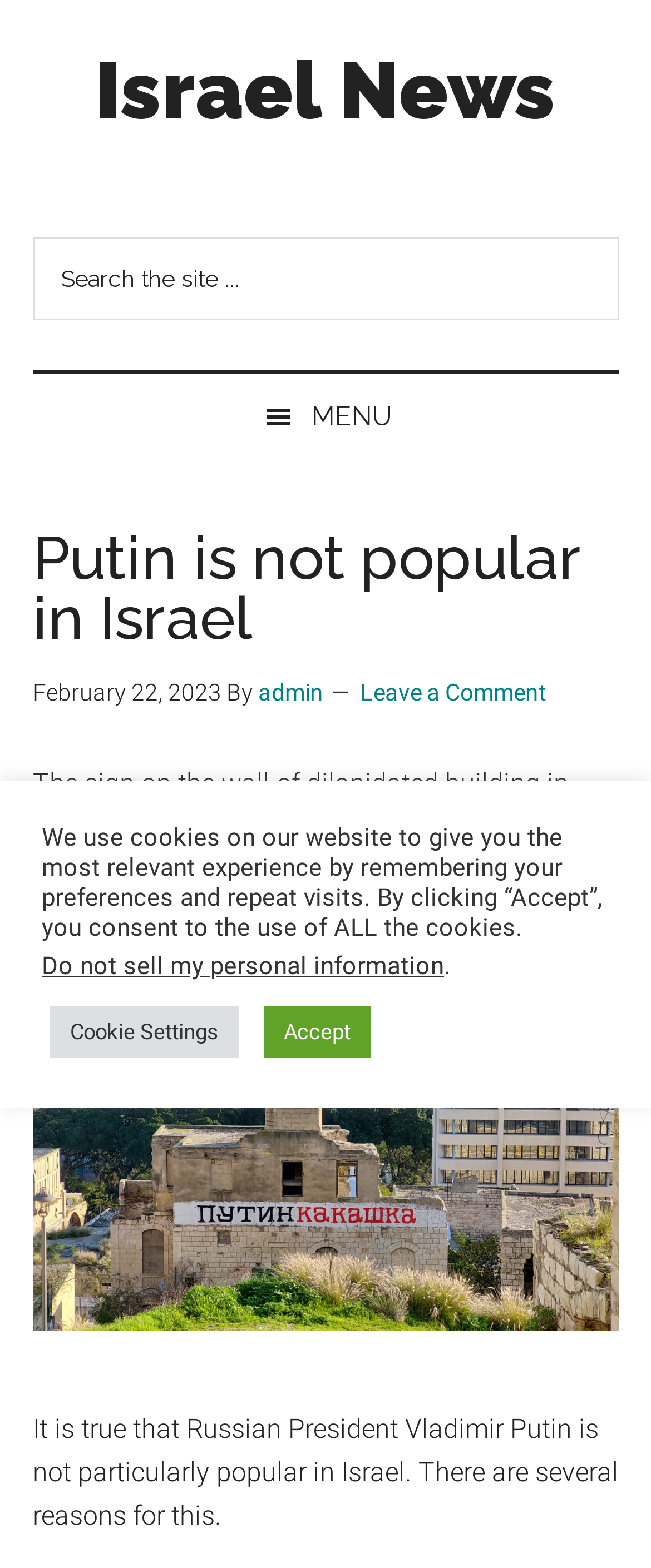Please specify the bounding box coordinates of the clickable section necessary to execute the following command: "Go to Israel News".

[0.146, 0.028, 0.854, 0.087]